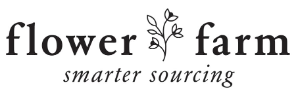Elaborate on all the key elements and details present in the image.

The image features the logo of "FlowerFarm," a floral company that specializes in sourcing and delivering a variety of flowers, particularly highlighting their emphasis on fresher and smarter sourcing practices. The design incorporates a stylized depiction of botanical elements alongside the brand name, presented in an elegant serif font. Below the main title, the tagline "smarter sourcing" reinforces their commitment to quality and responsible sourcing methods. This branding aligns with their mission to provide customers with fresh, vibrant flowers directly from growers, enhancing any floral arrangement or special occasion.